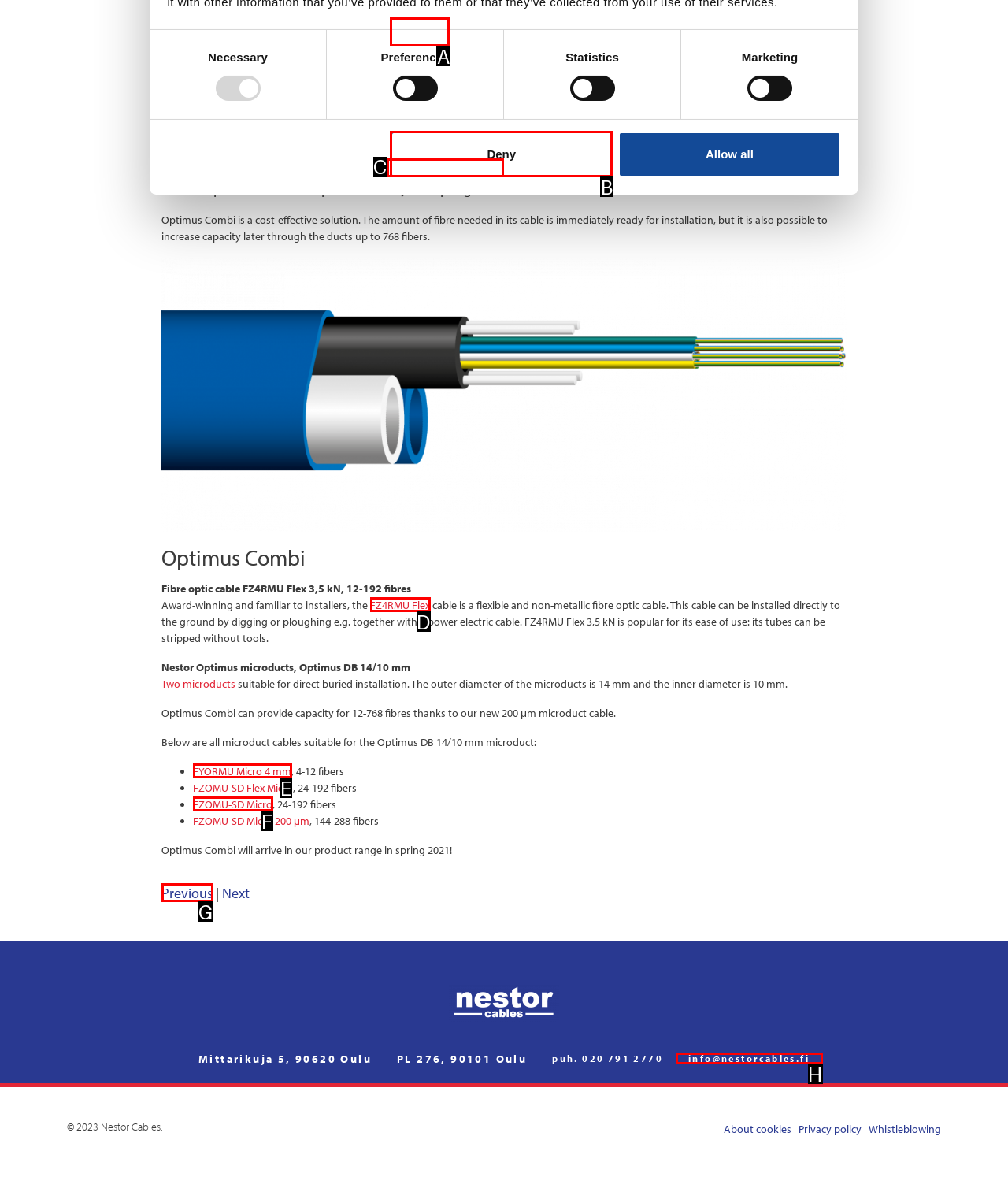Please identify the UI element that matches the description: FYORMU Micro 4 mm
Respond with the letter of the correct option.

E